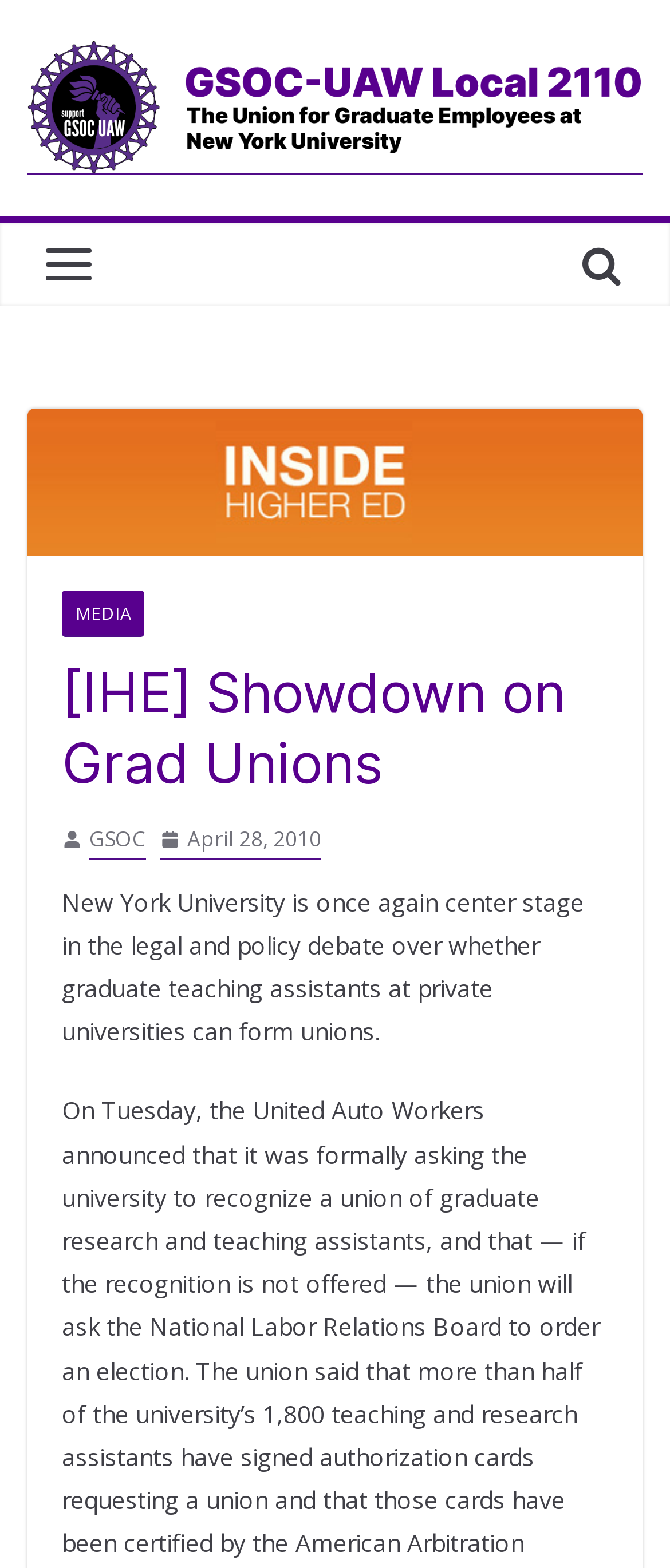Please examine the image and answer the question with a detailed explanation:
What is the name of the union?

I found the answer by looking at the link element with the text 'GSOC-UAW Local 2110 | The Union for Graduate Employees at New York University' which is a prominent element on the page, indicating that it is the name of the union.